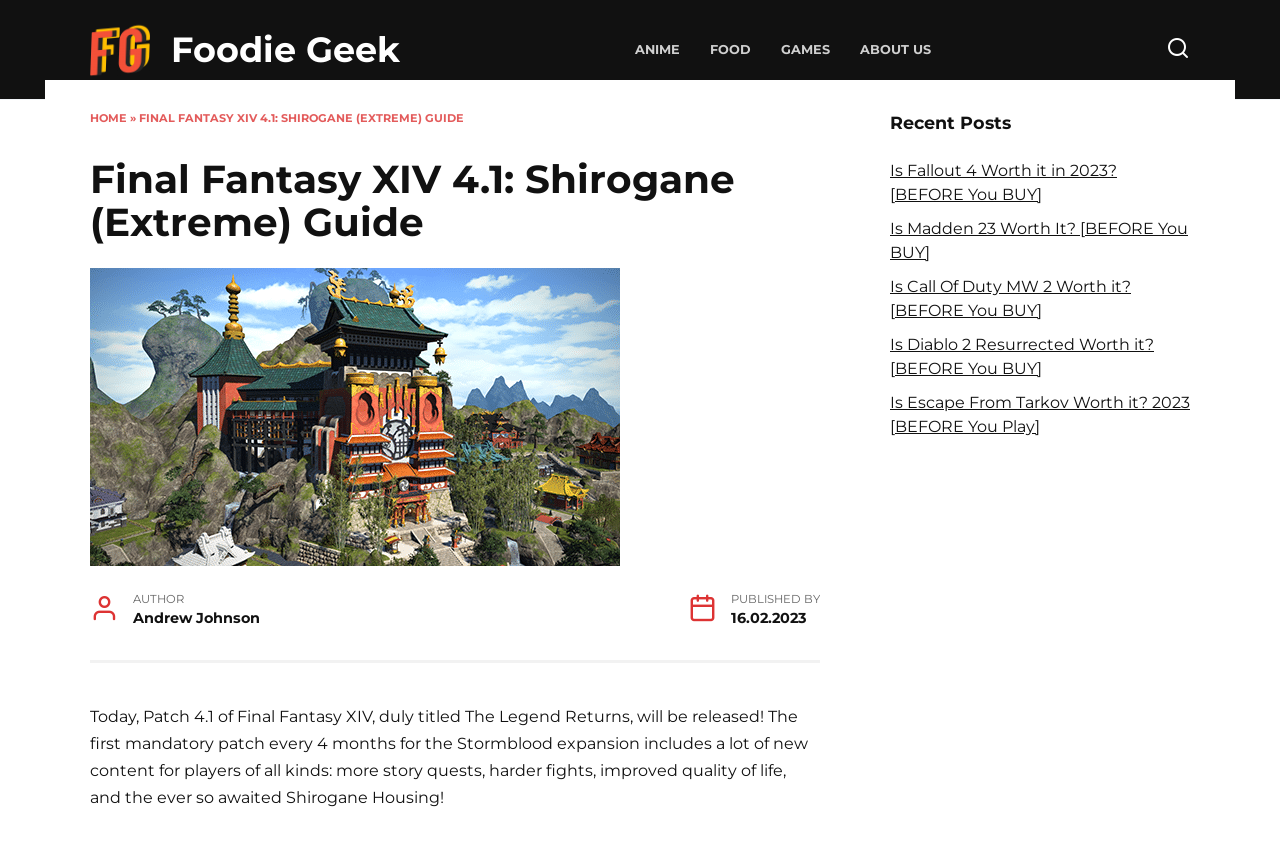Show the bounding box coordinates for the HTML element as described: "Food".

[0.555, 0.05, 0.587, 0.068]